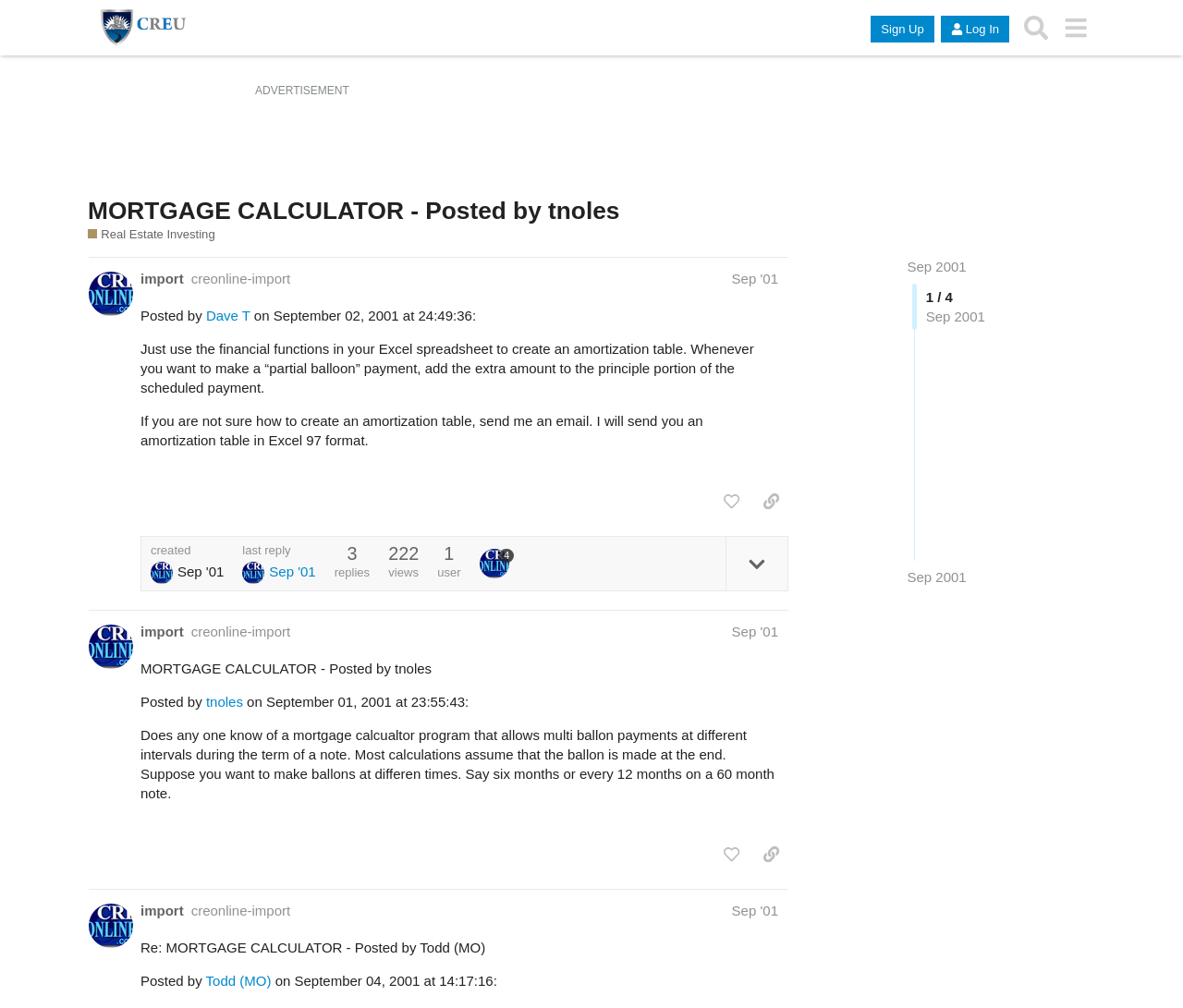Find the bounding box coordinates of the element to click in order to complete the given instruction: "Log in."

[0.795, 0.016, 0.853, 0.042]